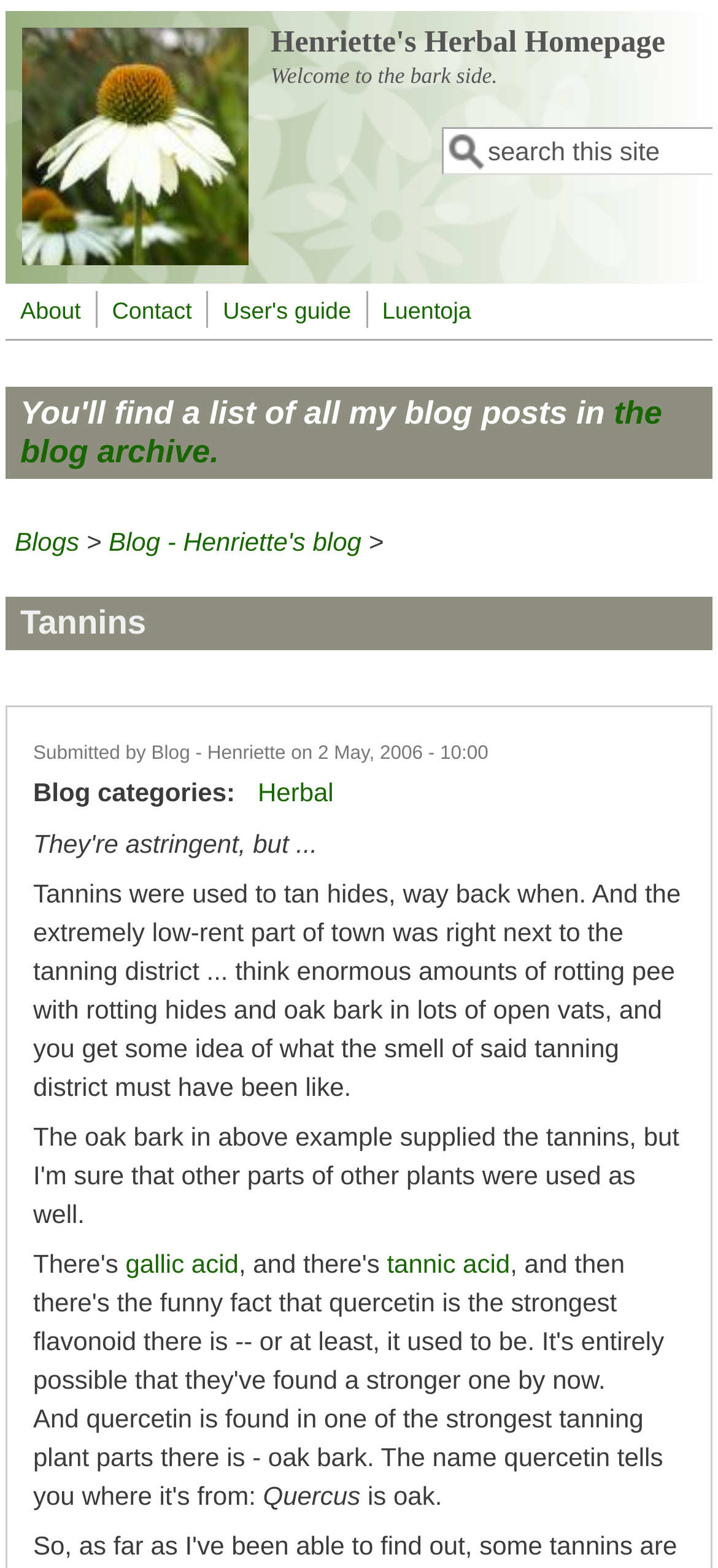Given the element description Henriette's Herbal Homepage, specify the bounding box coordinates of the corresponding UI element in the format (top-left x, top-left y, bottom-right x, bottom-right y). All values must be between 0 and 1.

[0.377, 0.015, 0.927, 0.038]